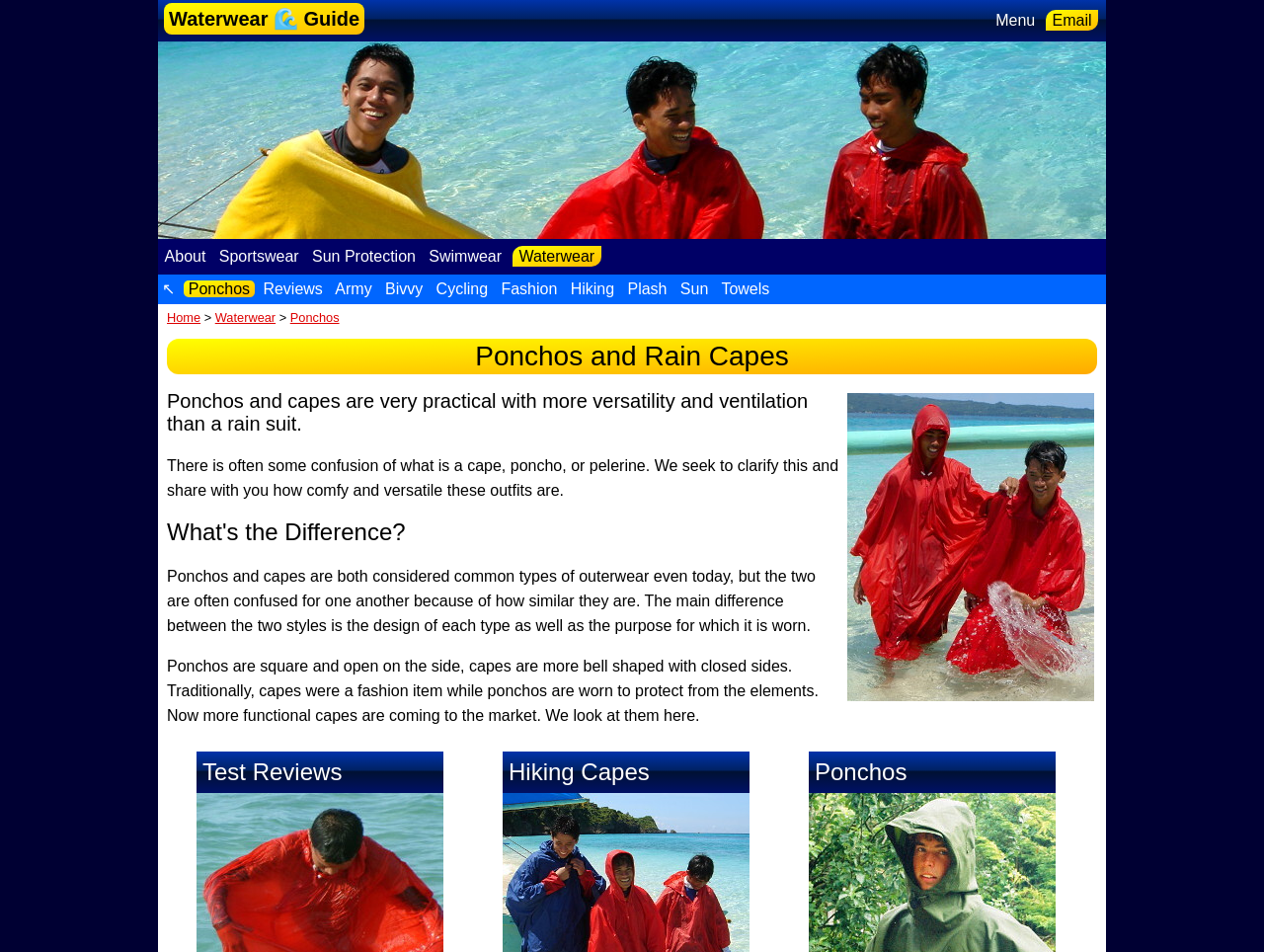Please provide the bounding box coordinate of the region that matches the element description: Bivvy. Coordinates should be in the format (top-left x, top-left y, bottom-right x, bottom-right y) and all values should be between 0 and 1.

[0.301, 0.295, 0.338, 0.312]